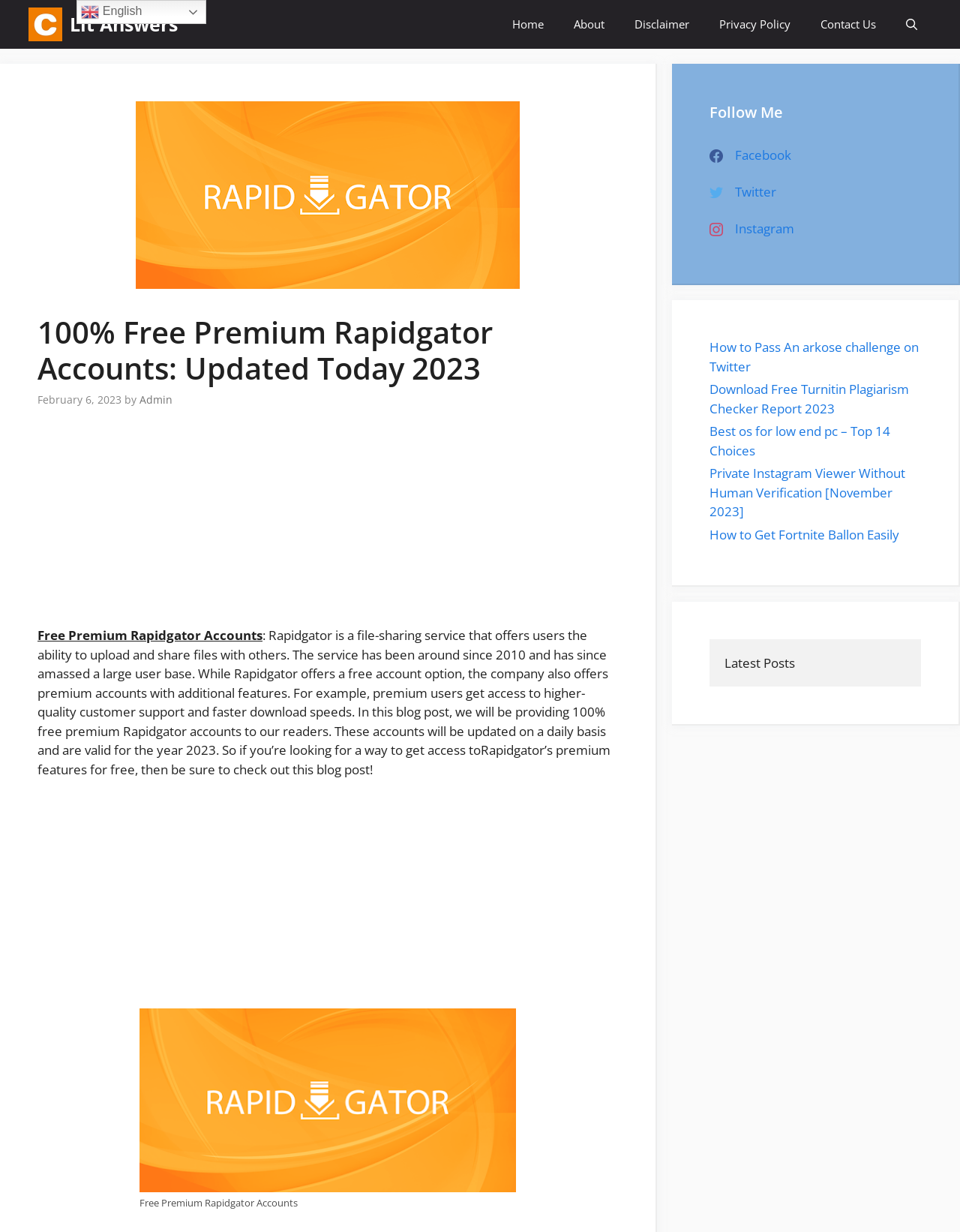Determine the bounding box coordinates of the clickable area required to perform the following instruction: "Check out the 'Latest Posts'". The coordinates should be represented as four float numbers between 0 and 1: [left, top, right, bottom].

[0.755, 0.531, 0.828, 0.545]